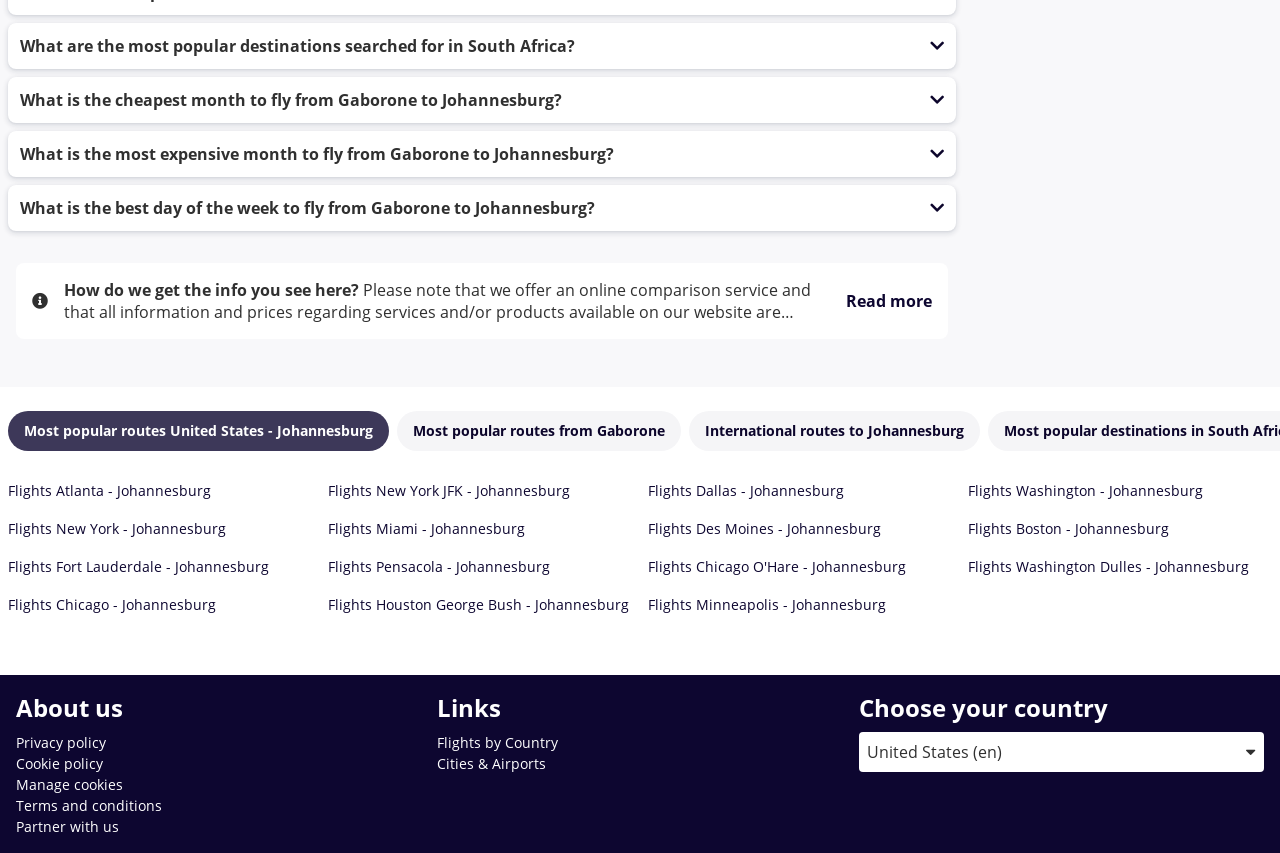Find the bounding box coordinates for the area that must be clicked to perform this action: "Read more about popular routes".

[0.661, 0.34, 0.728, 0.366]